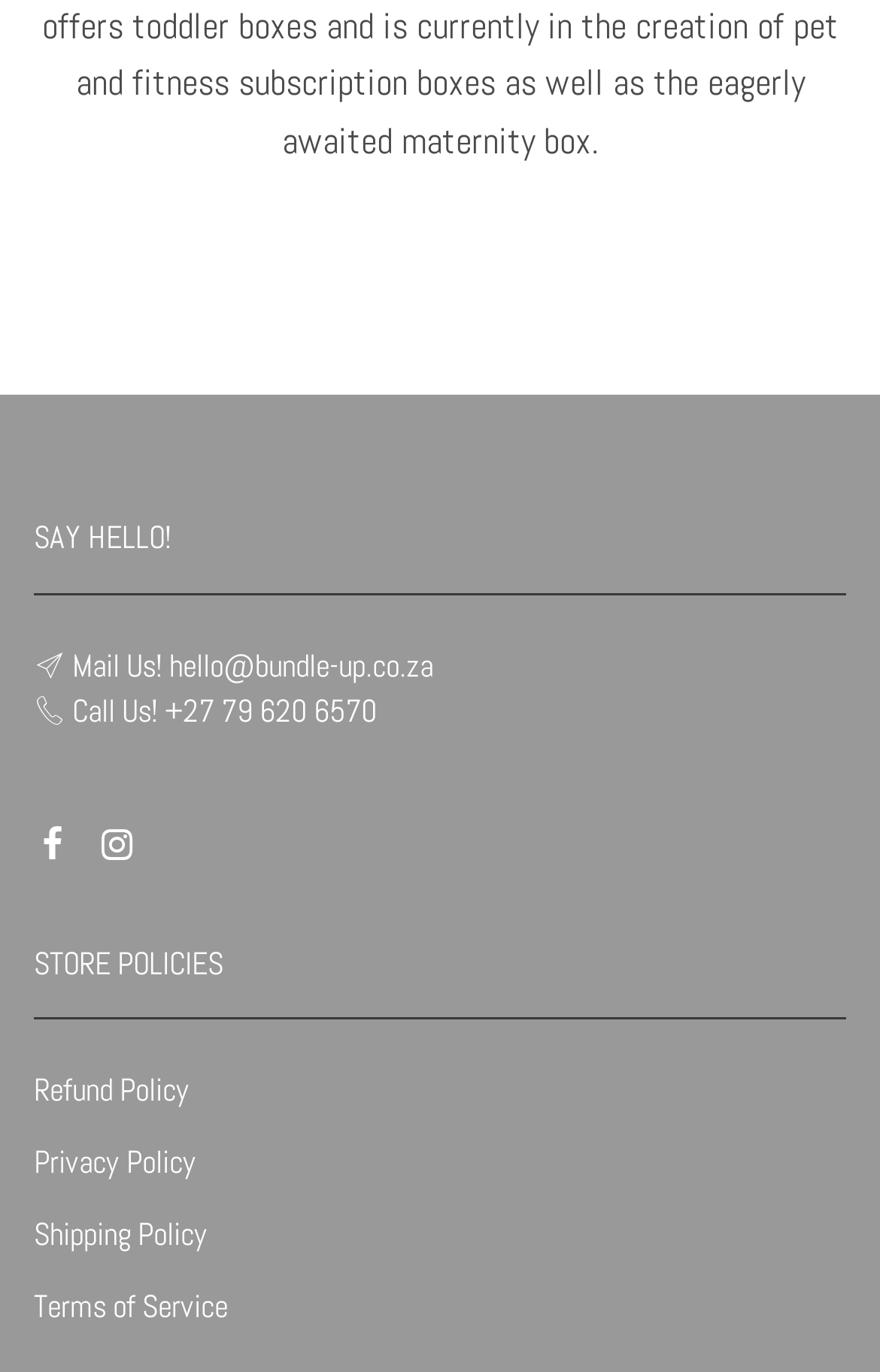Carefully examine the image and provide an in-depth answer to the question: What are the store policies available?

I found the store policies by looking at the section below the social media icons, where there are four links to 'Refund Policy', 'Privacy Policy', 'Shipping Policy', and 'Terms of Service'.